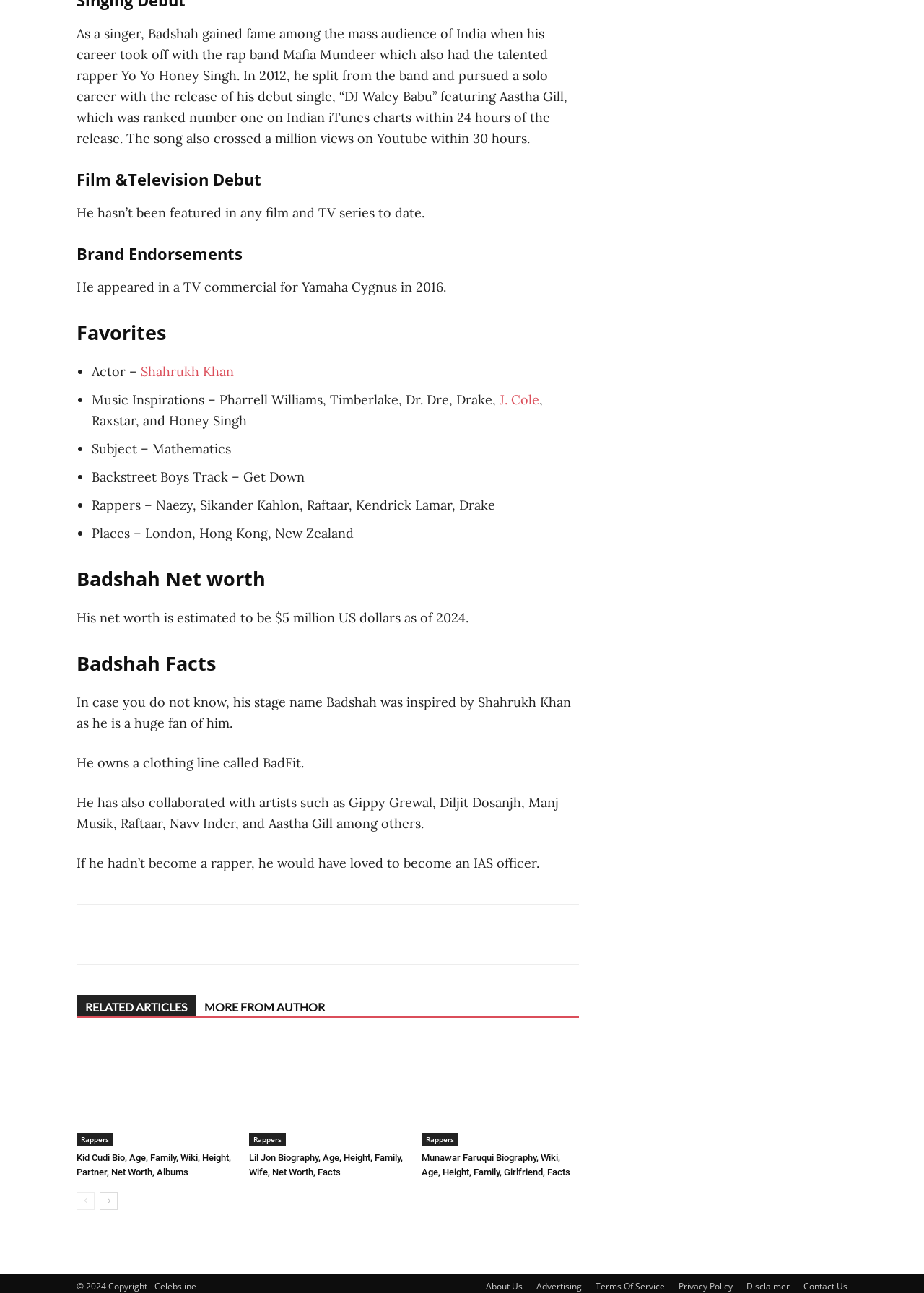Specify the bounding box coordinates of the element's area that should be clicked to execute the given instruction: "Click on Facebook link". The coordinates should be four float numbers between 0 and 1, i.e., [left, top, right, bottom].

[0.083, 0.711, 0.172, 0.733]